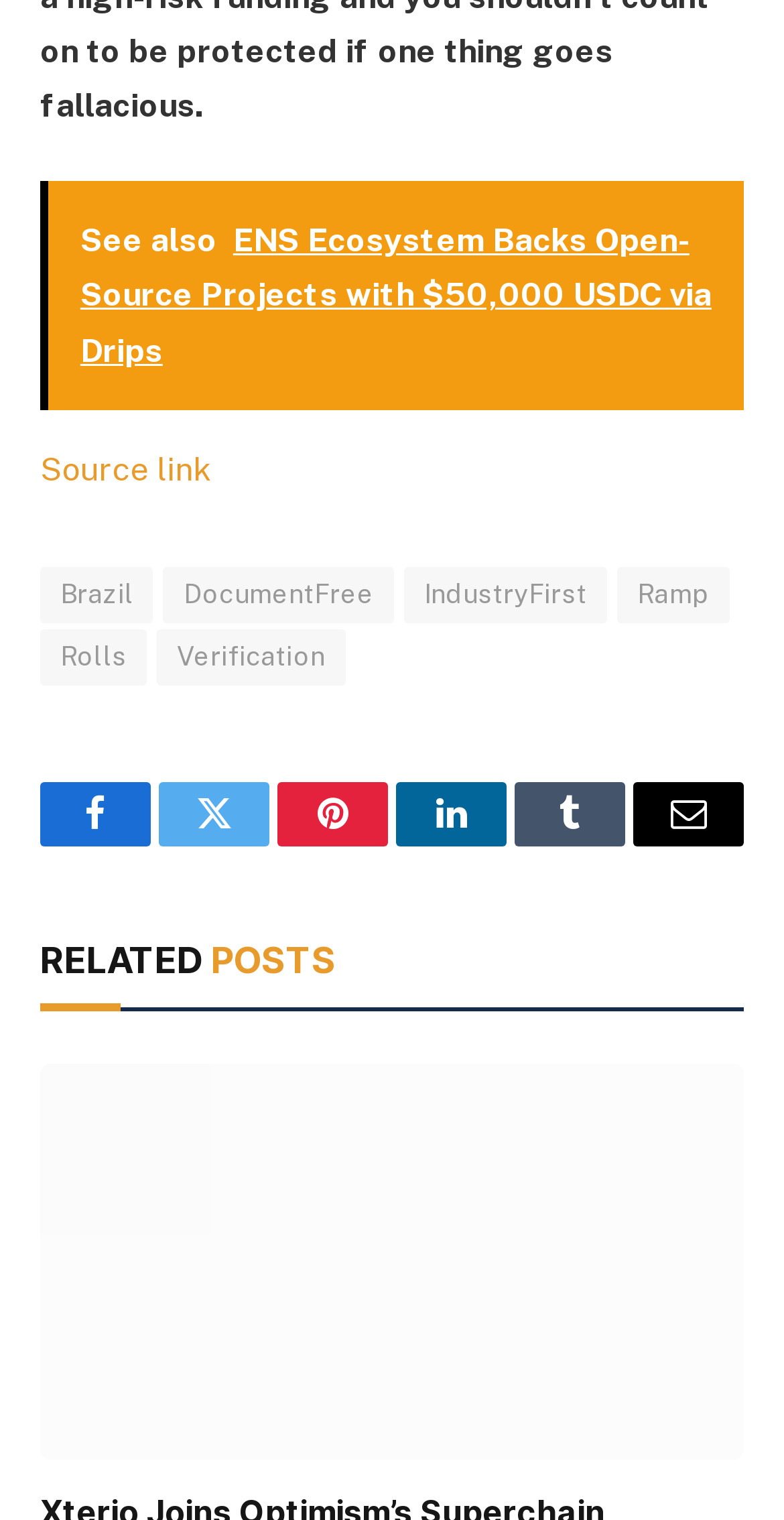Locate the bounding box coordinates of the element you need to click to accomplish the task described by this instruction: "Check out DocumentFree".

[0.209, 0.373, 0.503, 0.41]